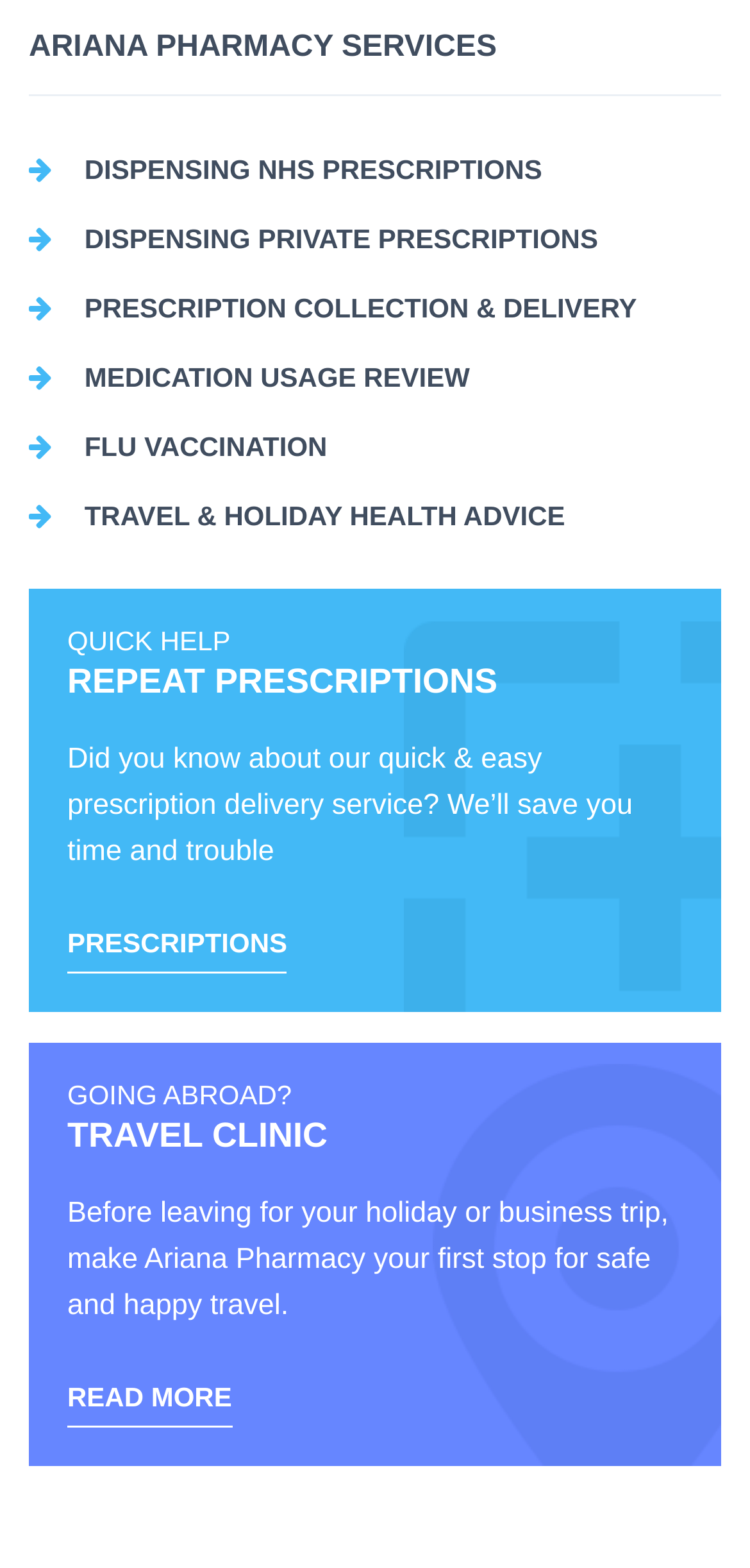What can users do to learn more about the pharmacy's services?
Provide a detailed answer to the question using information from the image.

The 'READ MORE' link suggests that users can click on it to learn more about the pharmacy's services and offerings.